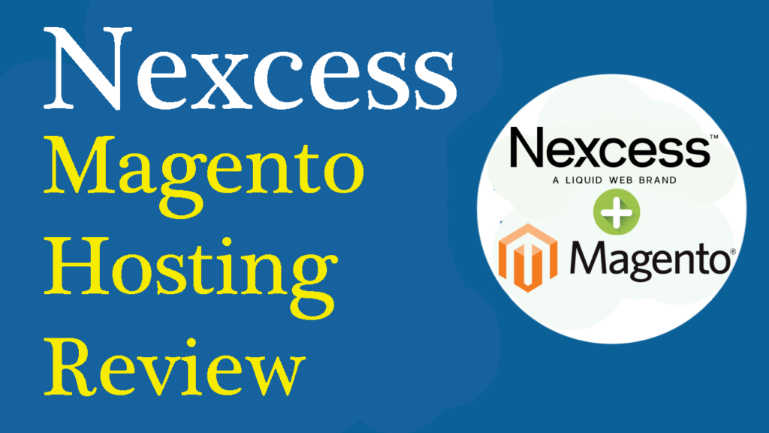What is the purpose of the design?
Respond with a short answer, either a single word or a phrase, based on the image.

To draw attention